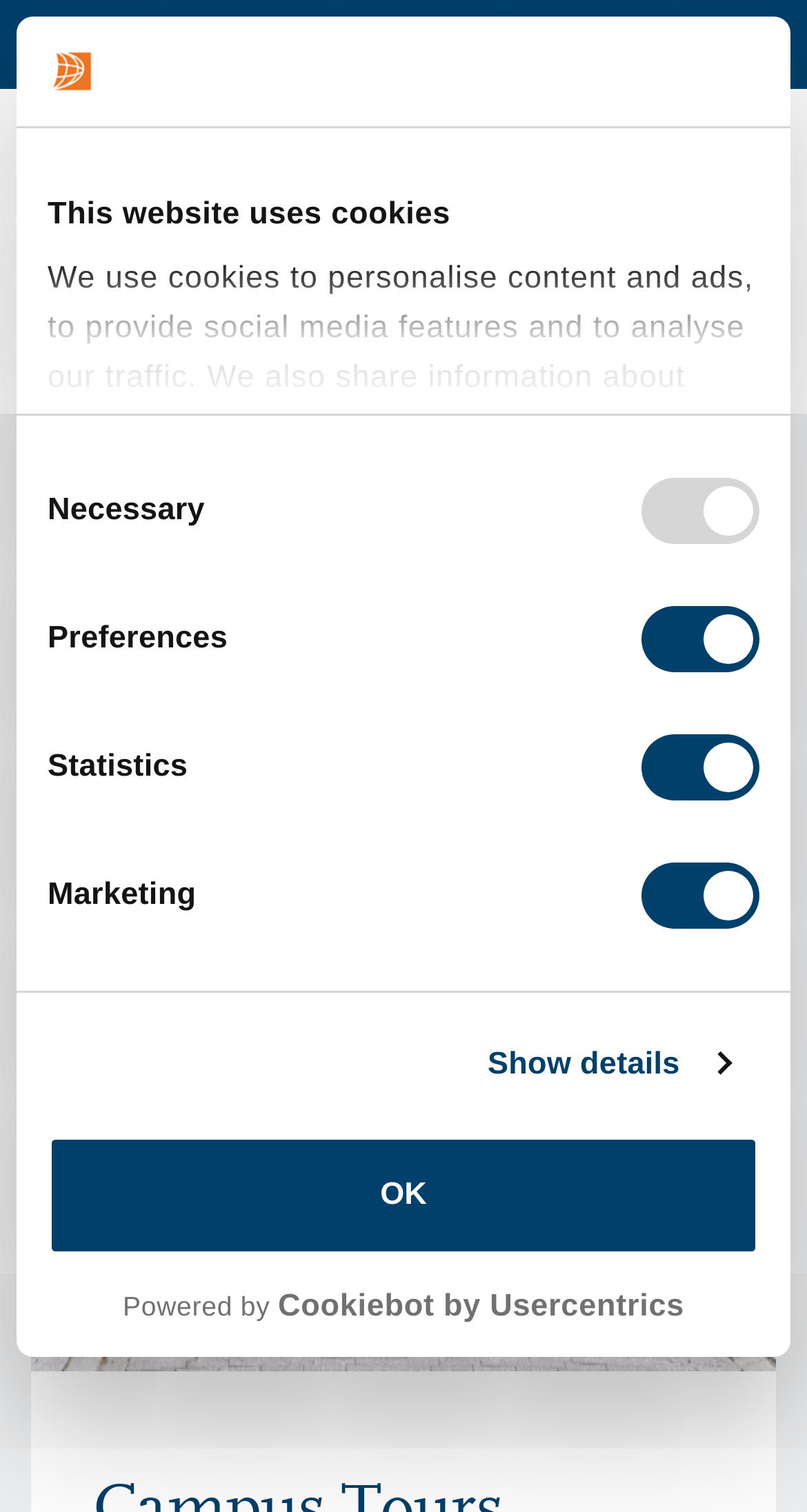Locate the bounding box coordinates of the clickable region necessary to complete the following instruction: "Toggle navigation". Provide the coordinates in the format of four float numbers between 0 and 1, i.e., [left, top, right, bottom].

[0.854, 0.086, 0.962, 0.164]